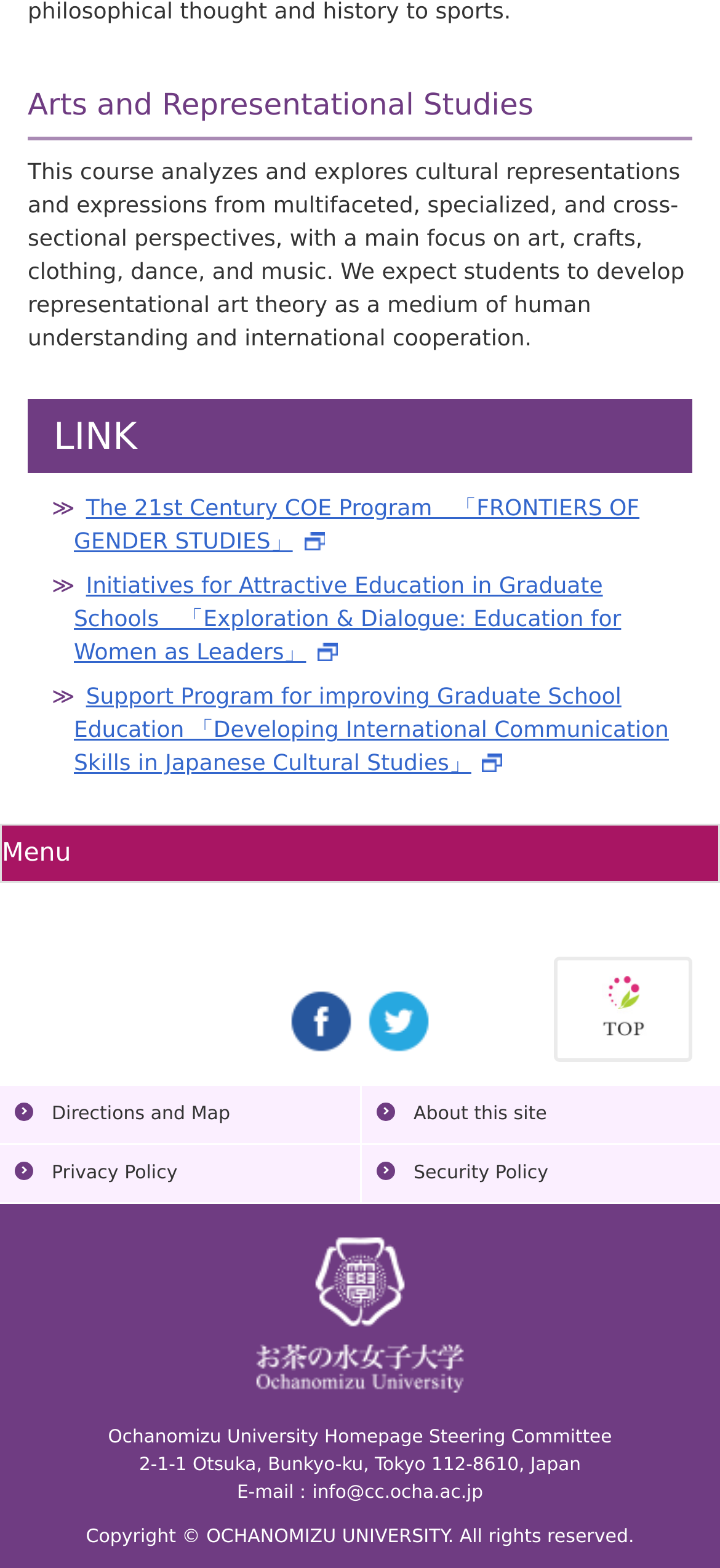Find the bounding box coordinates of the element's region that should be clicked in order to follow the given instruction: "Explore astronomy gifts and toys". The coordinates should consist of four float numbers between 0 and 1, i.e., [left, top, right, bottom].

None